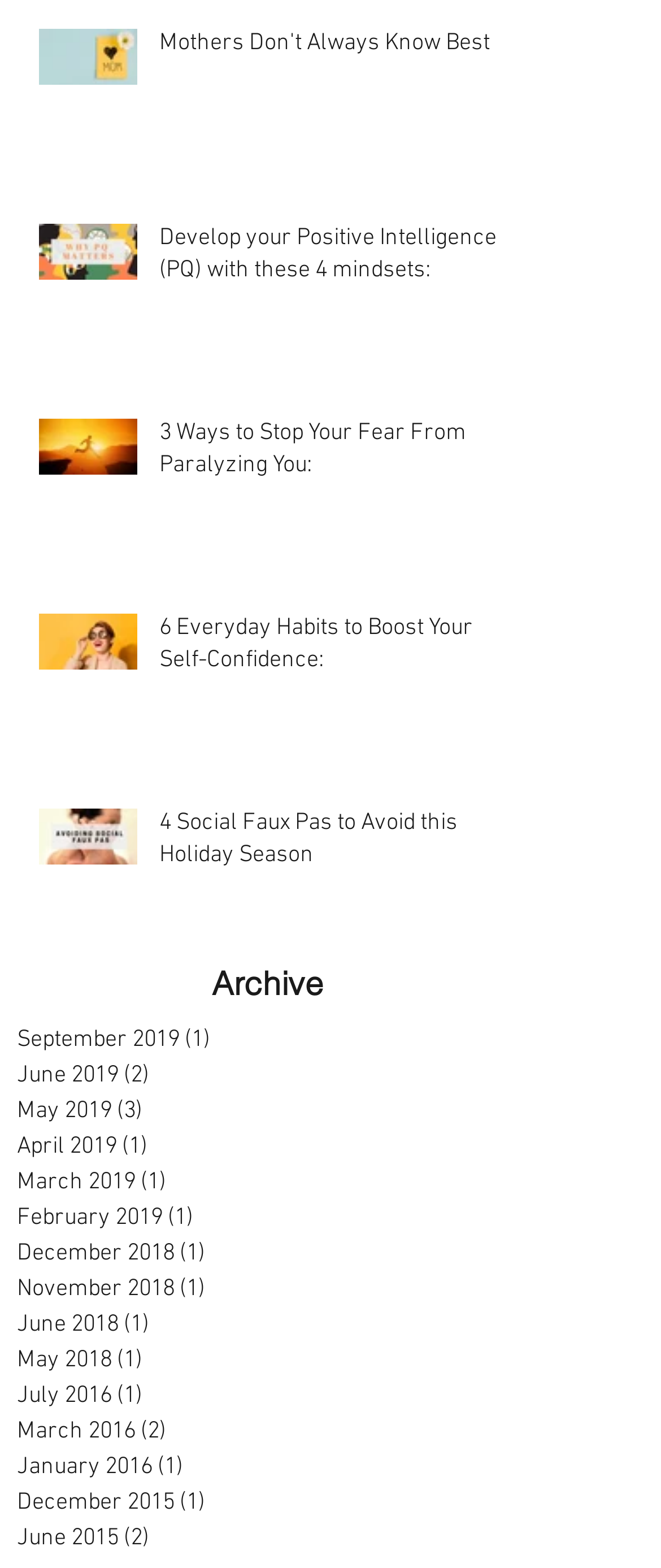What is the earliest month listed in the archive navigation?
Using the image, provide a concise answer in one word or a short phrase.

January 2016